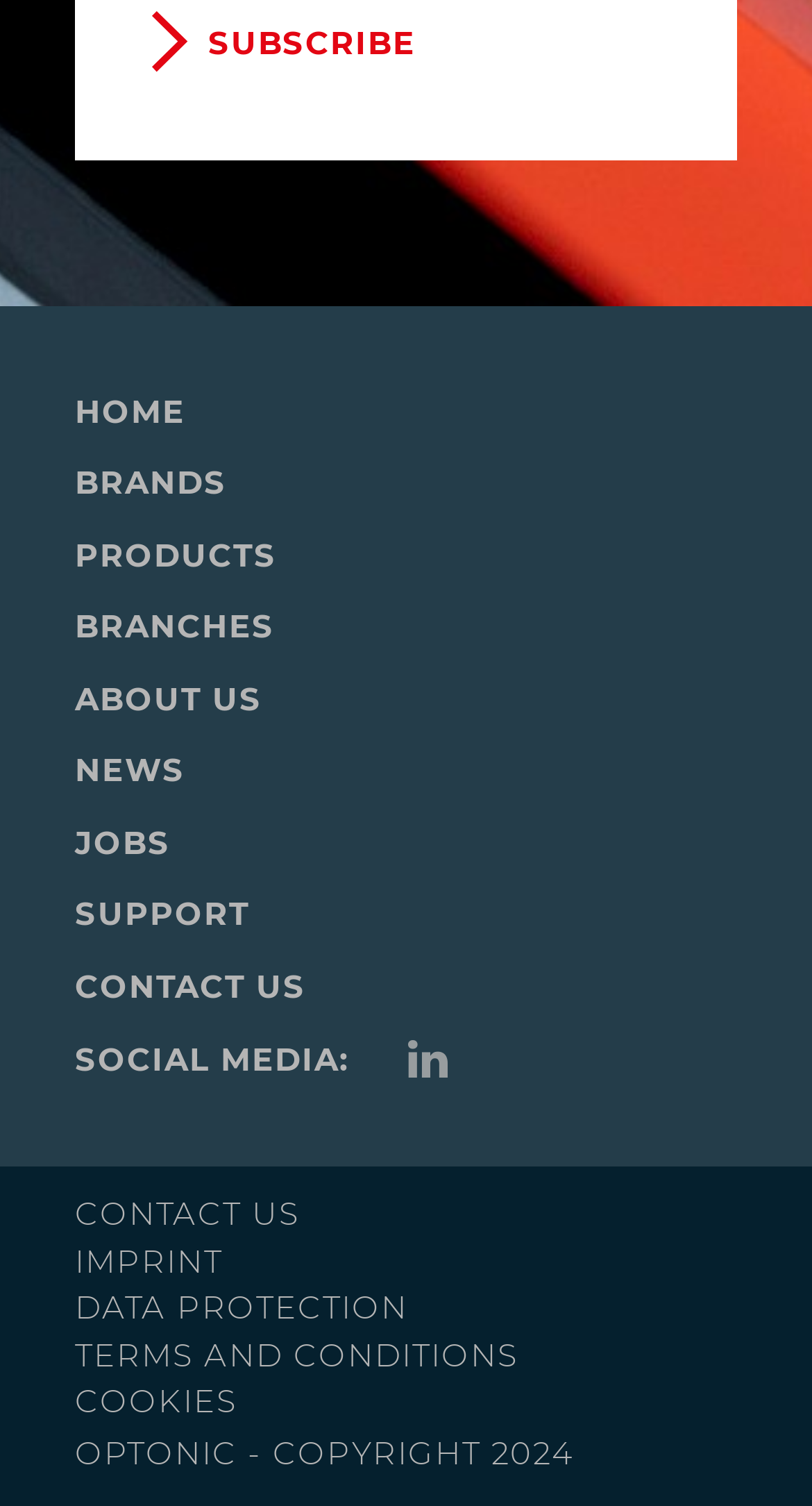Please identify the coordinates of the bounding box that should be clicked to fulfill this instruction: "Go to the home page".

[0.092, 0.258, 0.908, 0.29]